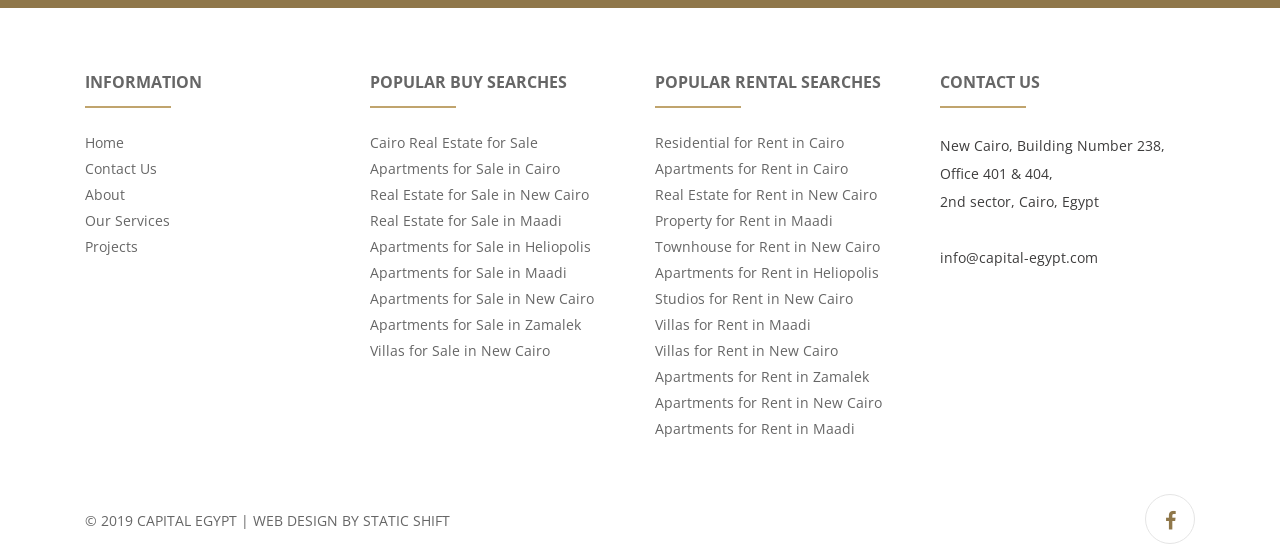Predict the bounding box coordinates of the area that should be clicked to accomplish the following instruction: "Contact Us". The bounding box coordinates should consist of four float numbers between 0 and 1, i.e., [left, top, right, bottom].

[0.066, 0.288, 0.123, 0.322]